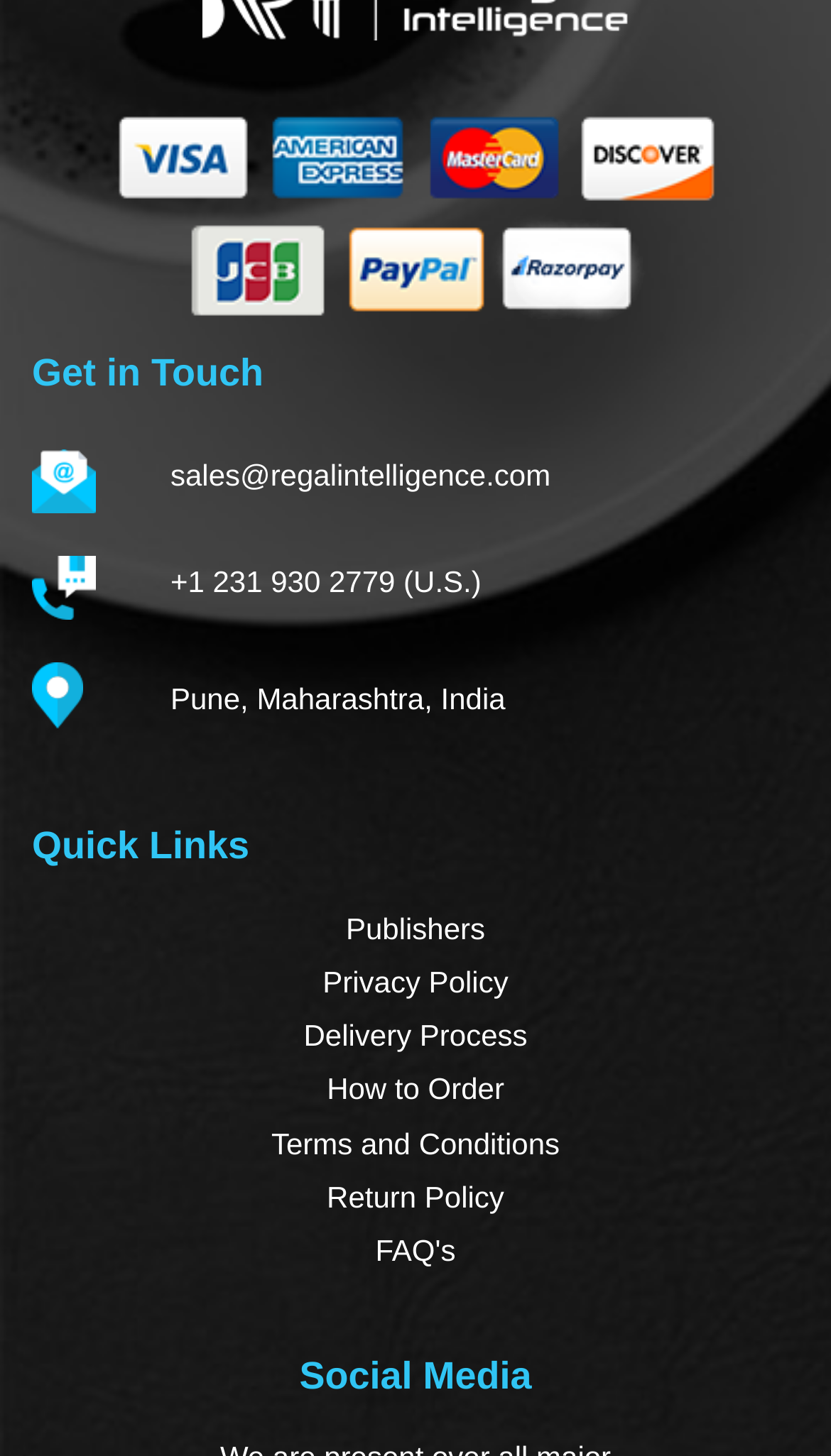Please identify the bounding box coordinates for the region that you need to click to follow this instruction: "Click the '+1 231 930 2779 (U.S.)' phone number link".

[0.205, 0.388, 0.579, 0.411]